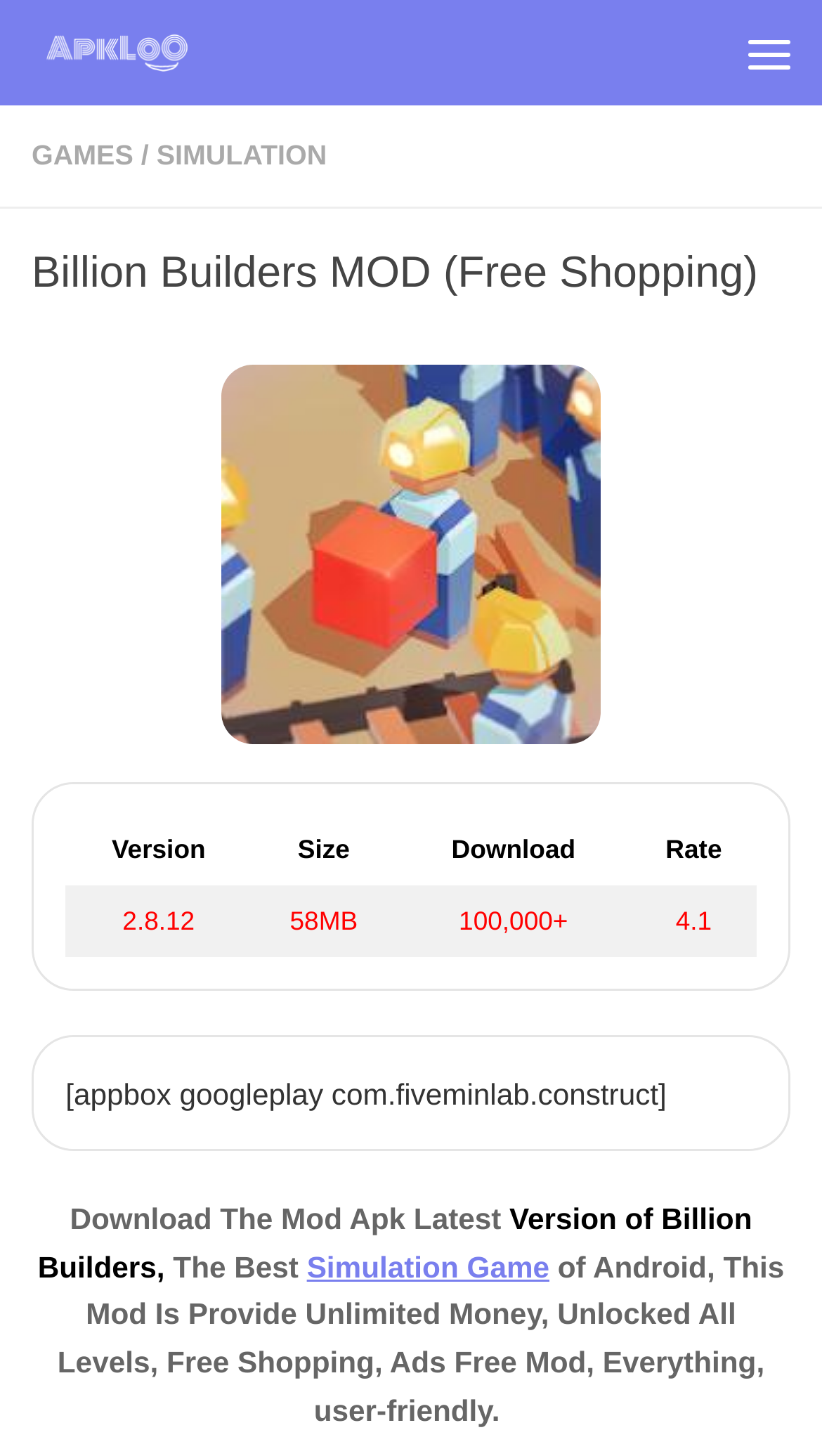What is the size of the game?
Provide an in-depth and detailed answer to the question.

I found this answer by examining the table with the columns 'Version', 'Size', 'Download', and 'Rate', and looking at the value in the 'Size' column, which is '58MB'.